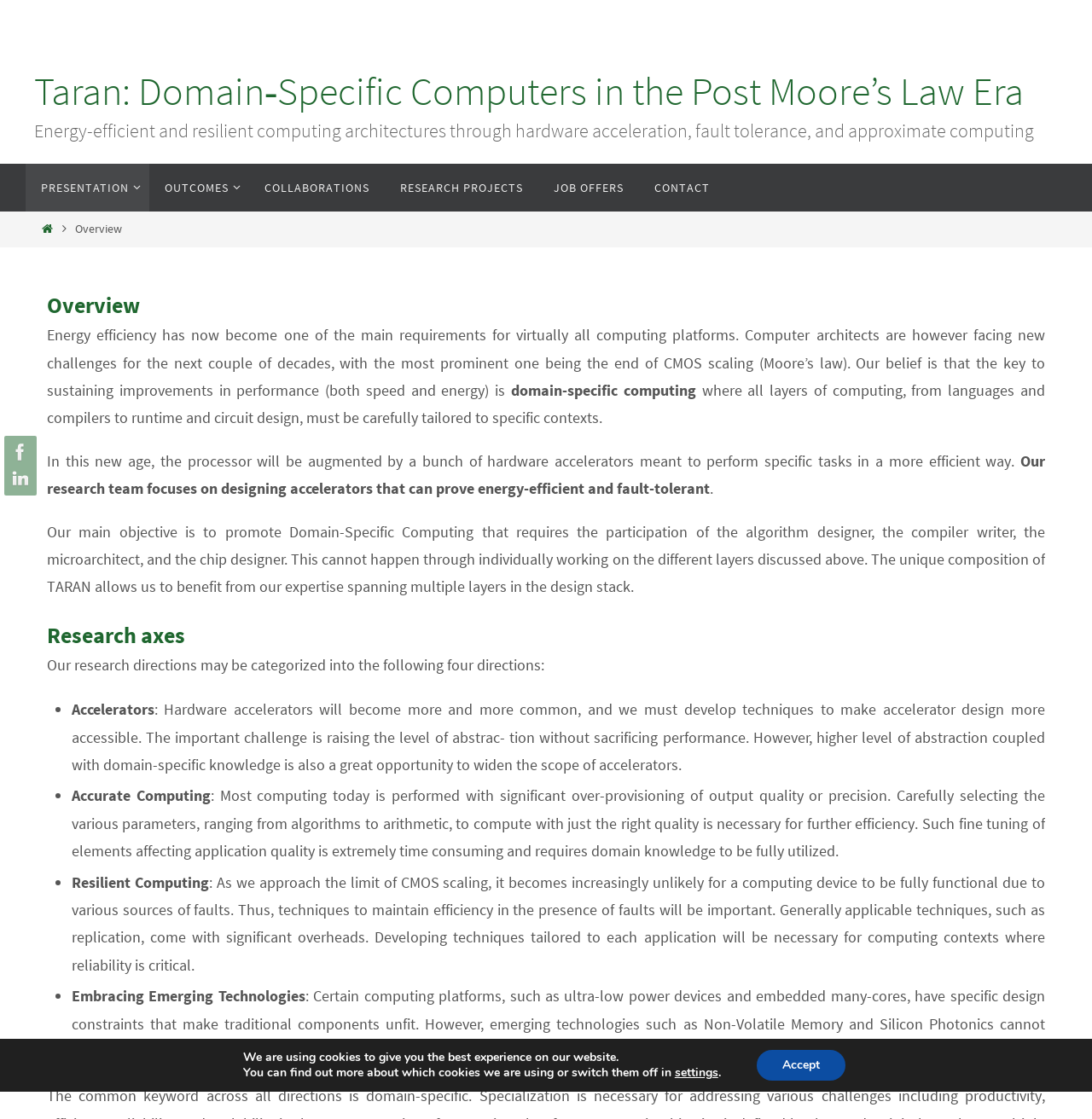What is the main research focus of Taran?
Using the information from the image, answer the question thoroughly.

Based on the webpage content, Taran's main research focus is on Domain-Specific Computing, which is evident from the text 'Our main objective is to promote Domain-Specific Computing that requires the participation of the algorithm designer, the compiler writer, the microarchitect, and the chip designer.'